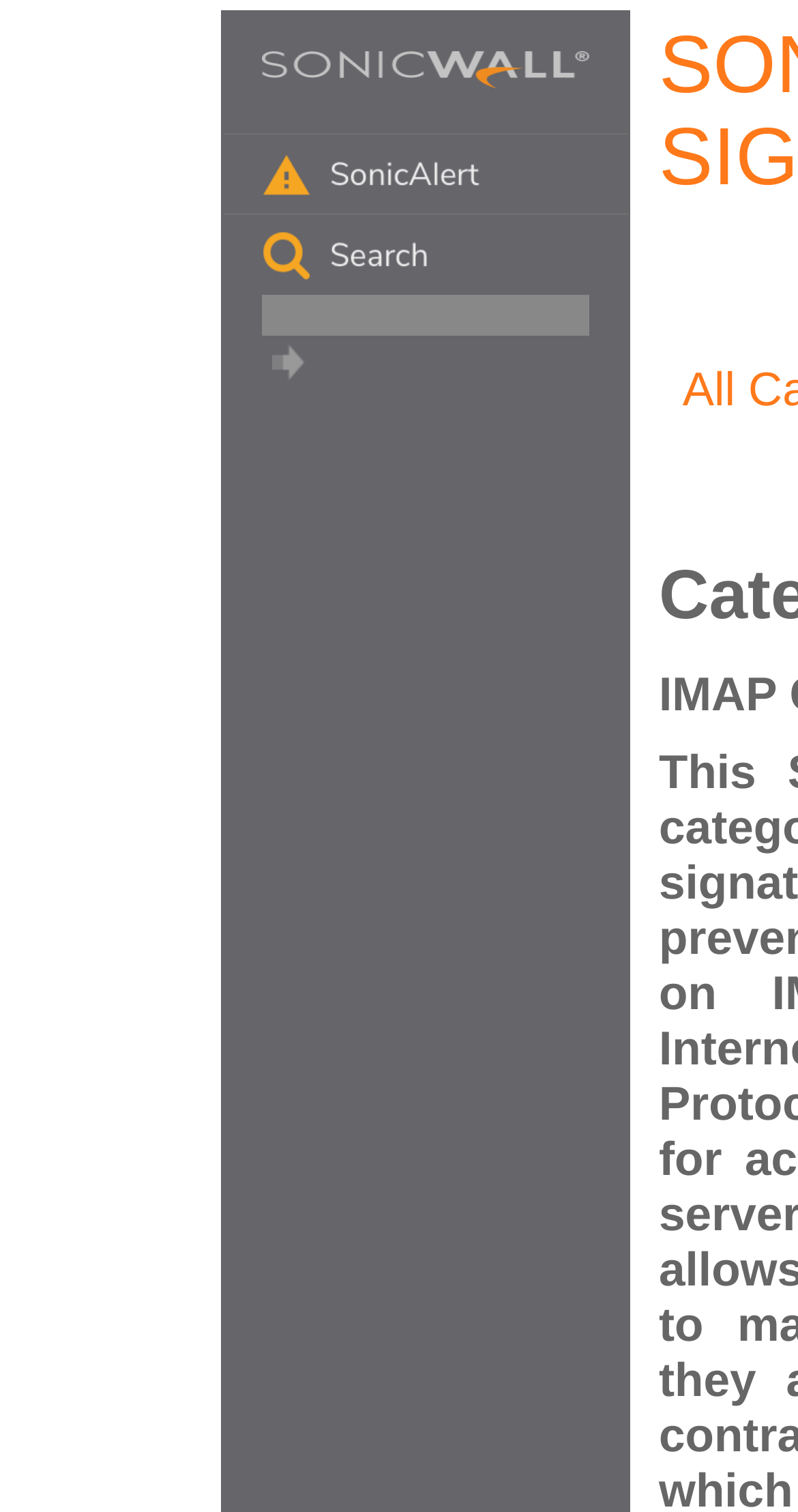Find the bounding box coordinates for the HTML element described as: "alt="Home" name="home"". The coordinates should consist of four float values between 0 and 1, i.e., [left, top, right, bottom].

[0.277, 0.074, 0.79, 0.091]